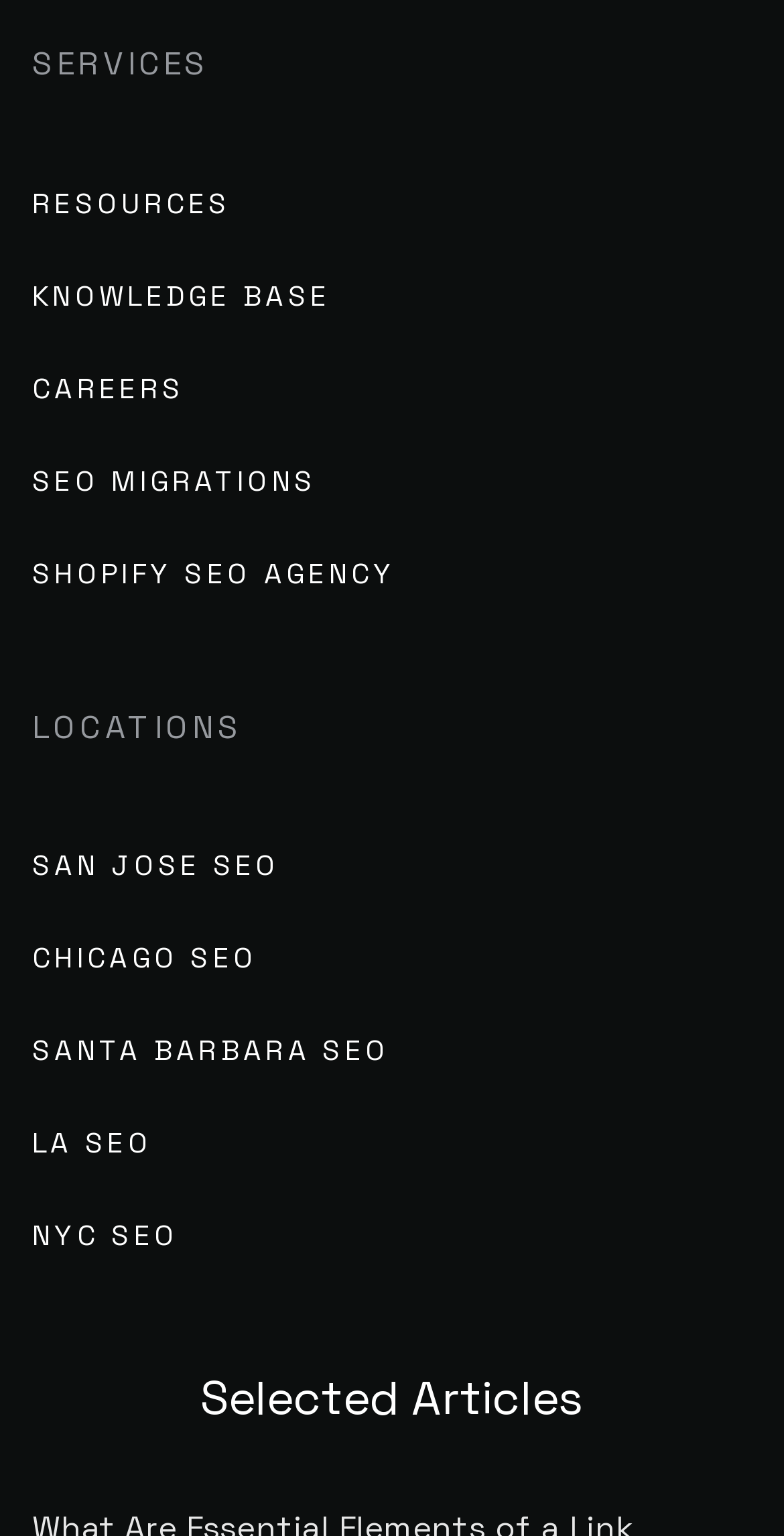Identify the bounding box coordinates of the clickable section necessary to follow the following instruction: "Visit the Gameflip Forum homepage". The coordinates should be presented as four float numbers from 0 to 1, i.e., [left, top, right, bottom].

None